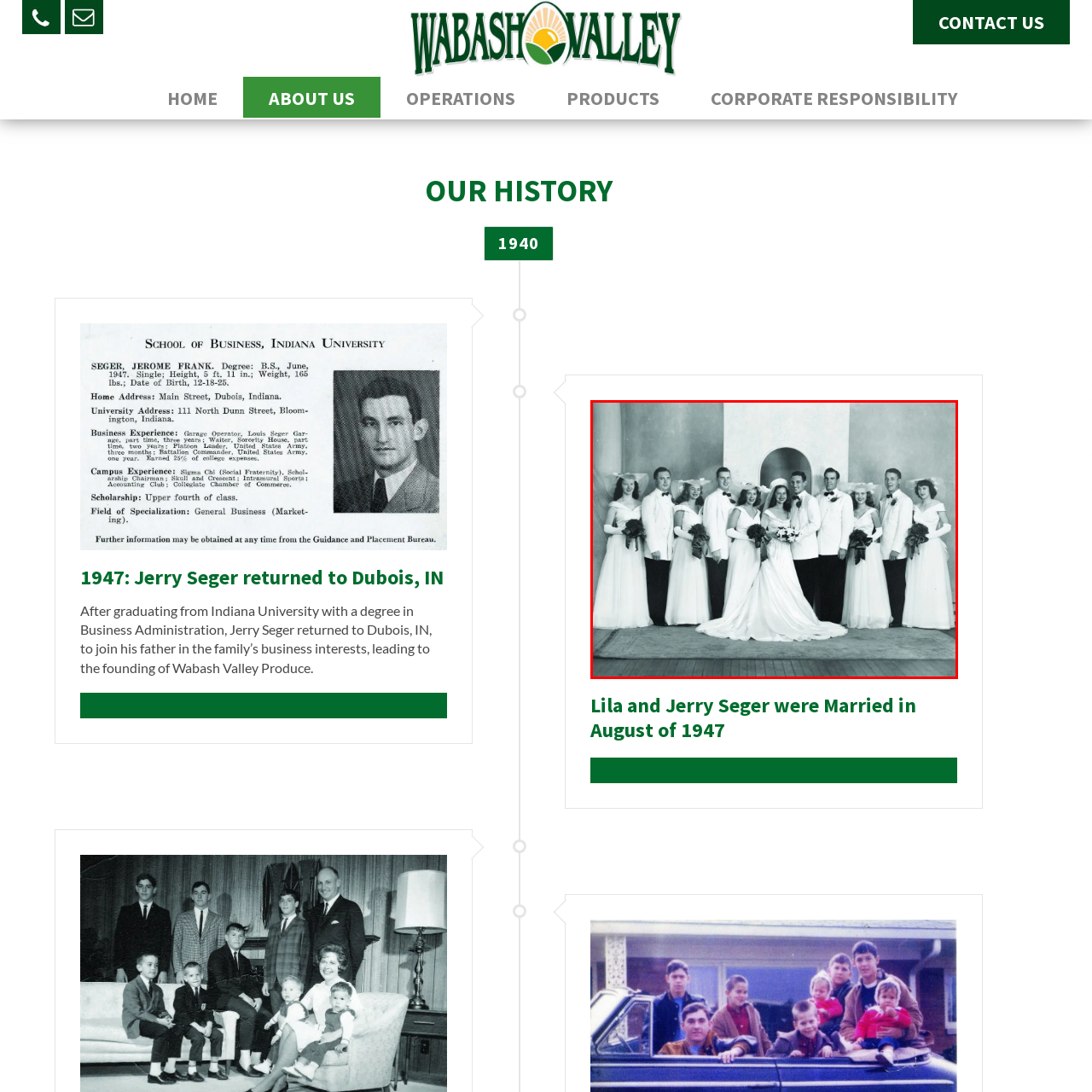How many bouquets are present in the image?
Analyze the image within the red frame and provide a concise answer using only one word or a short phrase.

At least 2